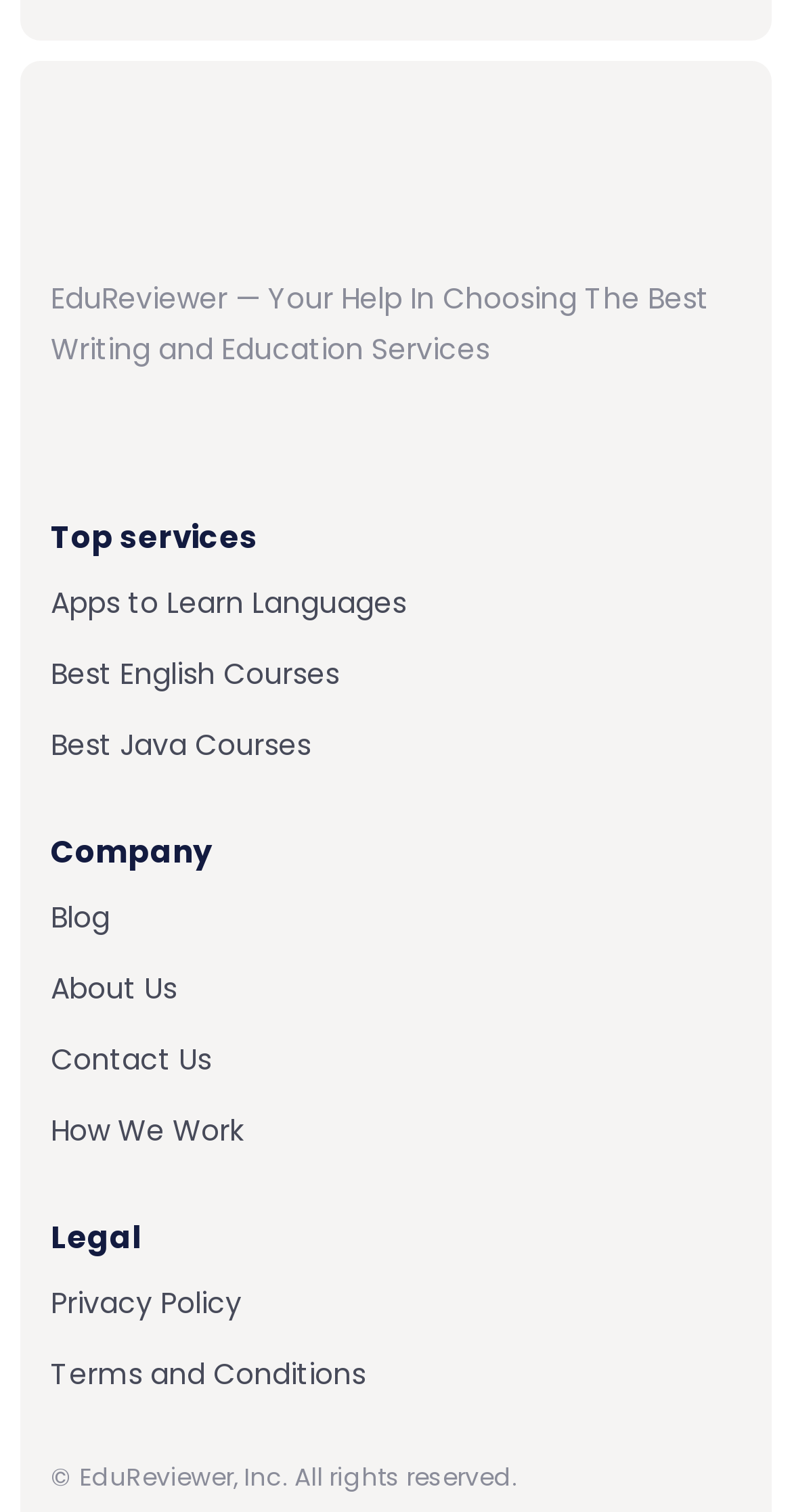How many main categories are there in the top section?
Using the information from the image, give a concise answer in one word or a short phrase.

3